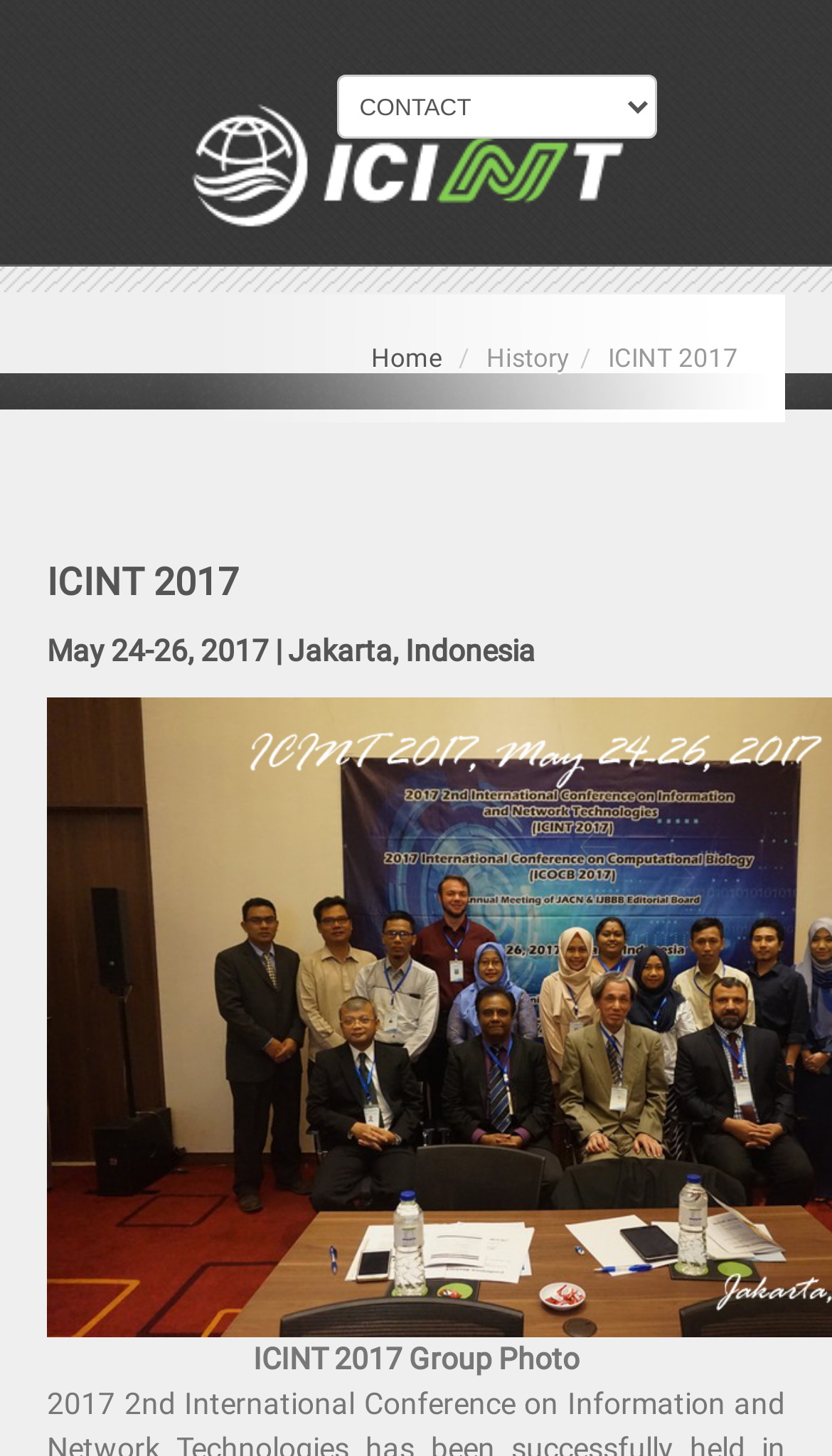What is the location of the ICINT 2017 conference?
Using the visual information from the image, give a one-word or short-phrase answer.

Jakarta, Indonesia